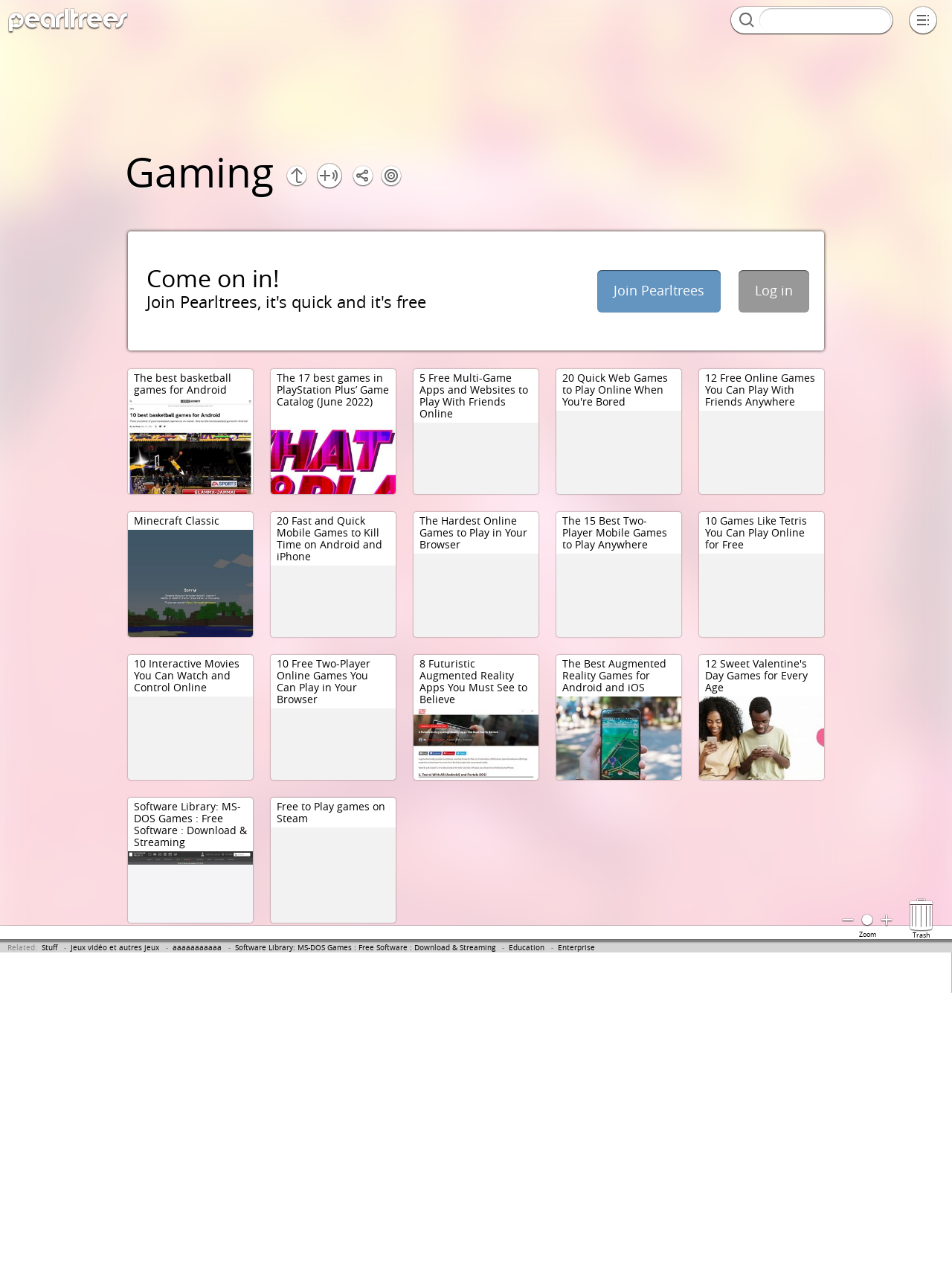Please find and report the bounding box coordinates of the element to click in order to perform the following action: "Click on 'Join Pearltrees'". The coordinates should be expressed as four float numbers between 0 and 1, in the format [left, top, right, bottom].

[0.645, 0.222, 0.74, 0.236]